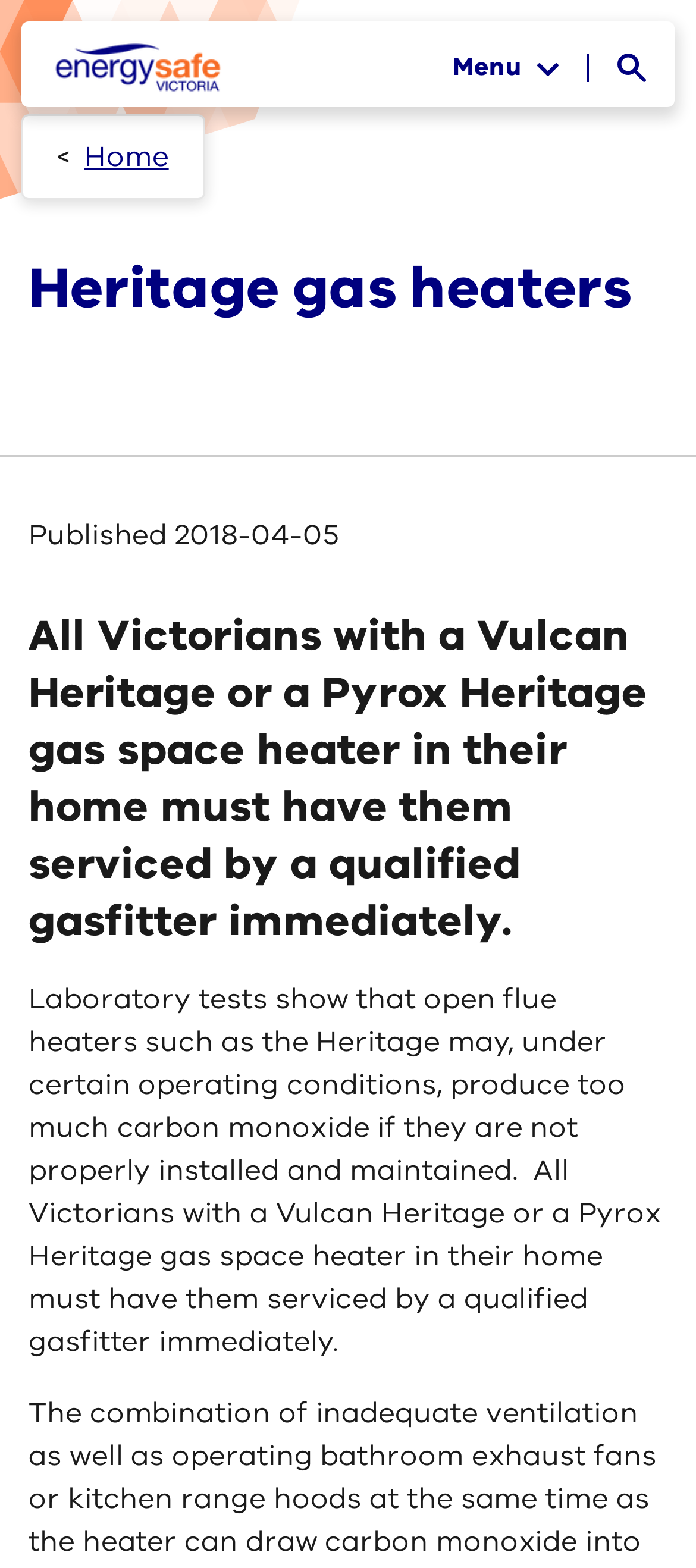Give a succinct answer to this question in a single word or phrase: 
What type of heaters are mentioned in the webpage?

Vulcan Heritage or Pyrox Heritage gas space heaters